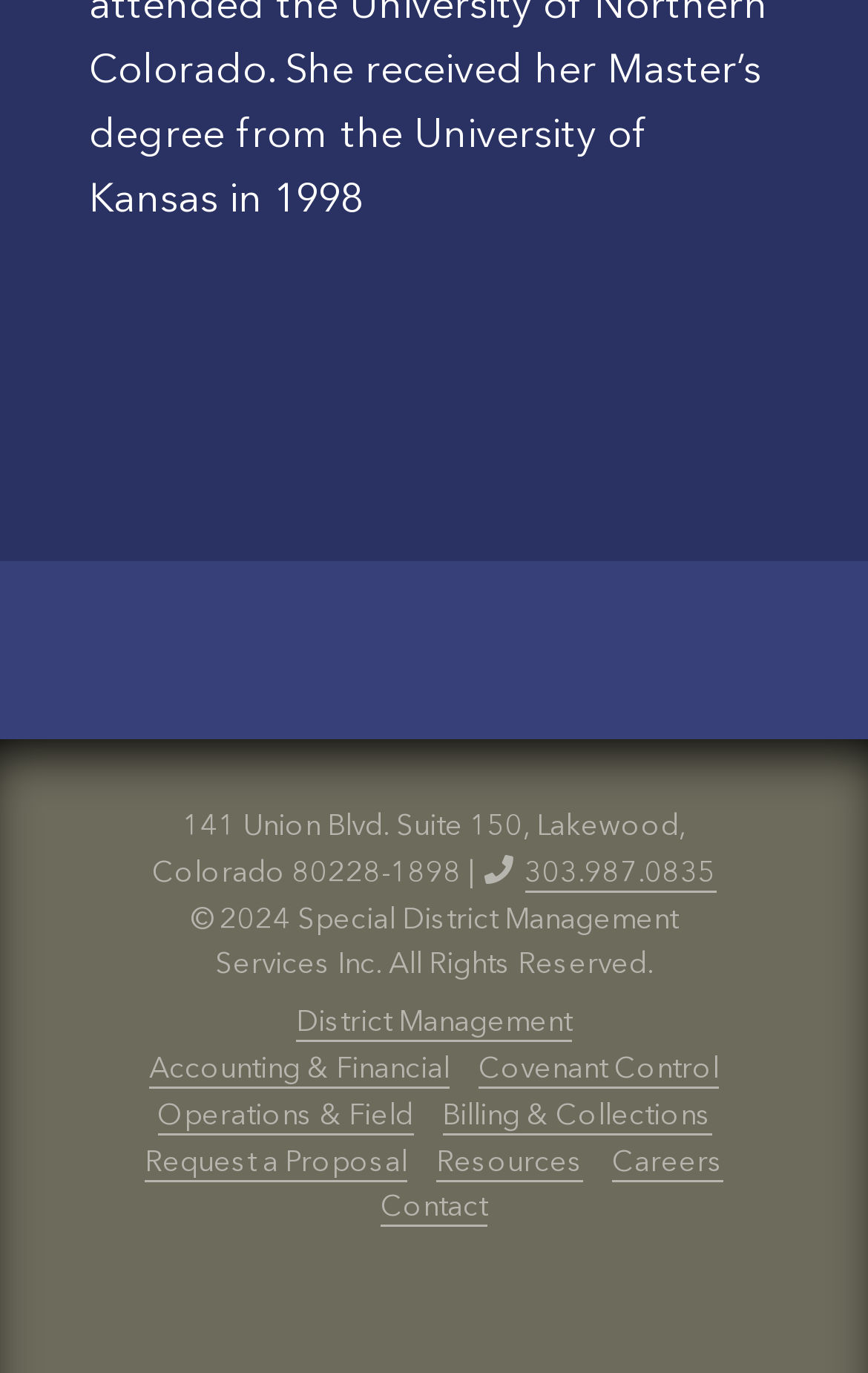Examine the screenshot and answer the question in as much detail as possible: How can I request a proposal from Special District Management Services Inc.?

I found the 'Request a Proposal' link by looking at the link element with the bounding box coordinates [0.167, 0.836, 0.469, 0.86], which allows users to request a proposal.